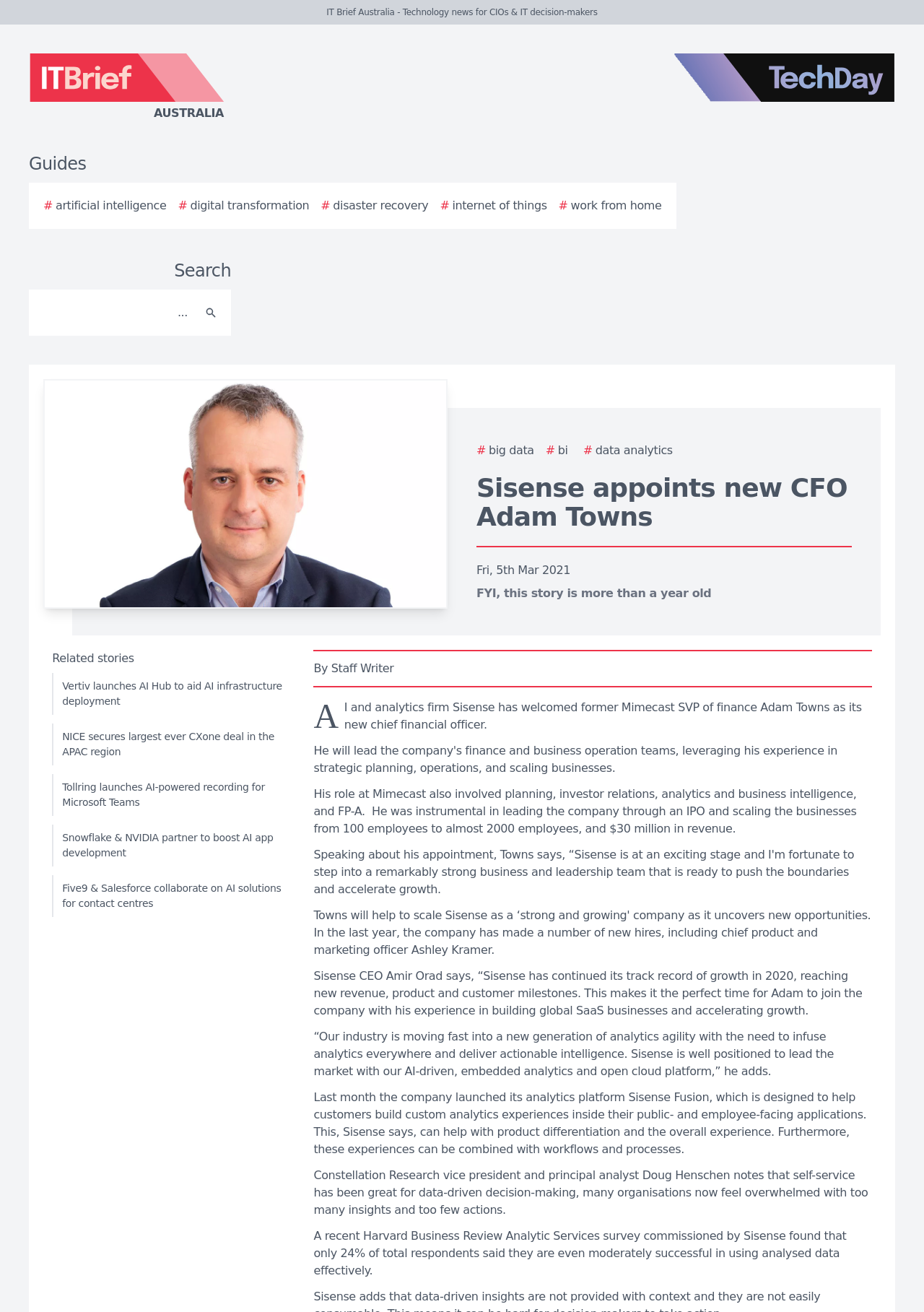What is the name of the company that appointed a new CFO?
Utilize the information in the image to give a detailed answer to the question.

The answer can be found in the heading 'Sisense appoints new CFO Adam Towns' and also in the text 'AI and analytics firm Sisense has welcomed former Mimecast SVP of finance Adam Towns as its new chief financial officer.'